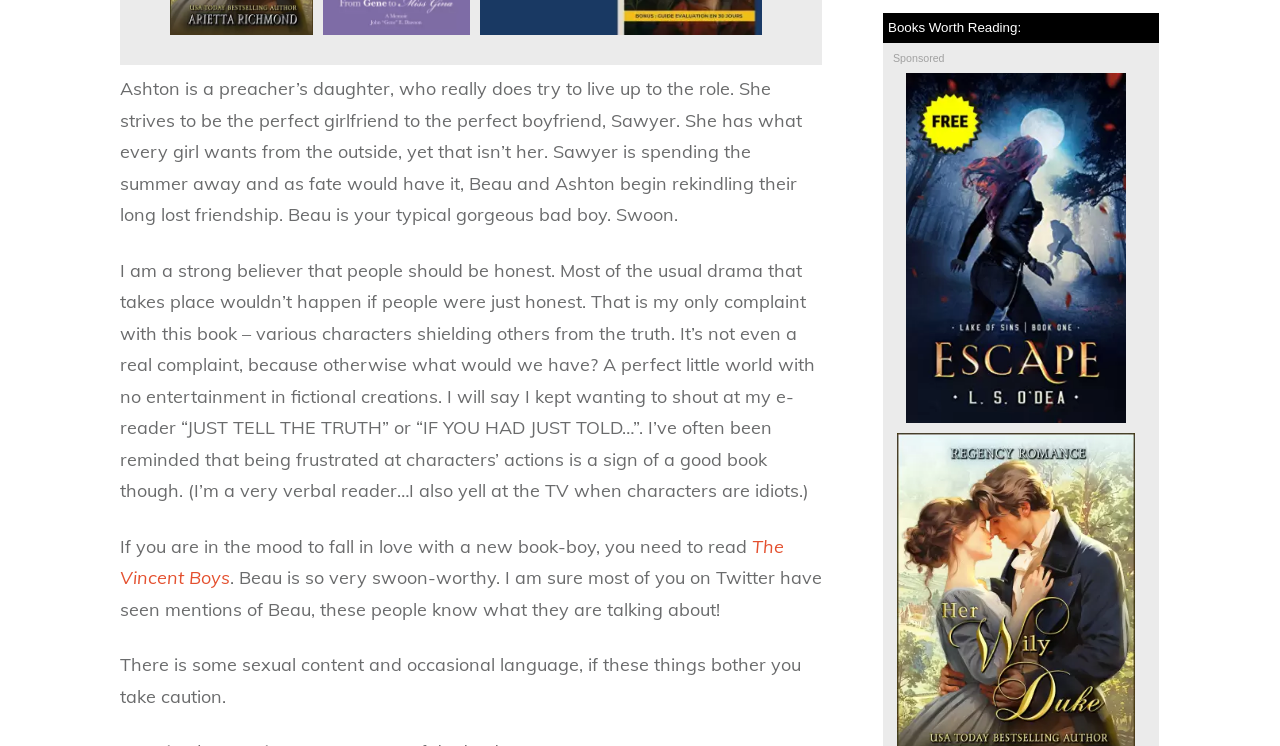From the image, can you give a detailed response to the question below:
What is the author's opinion about honesty in the book?

I determined the answer by examining the text content of the webpage, specifically the StaticText element that mentions the author's frustration with characters not telling the truth, but notes that it's a sign of a good book.